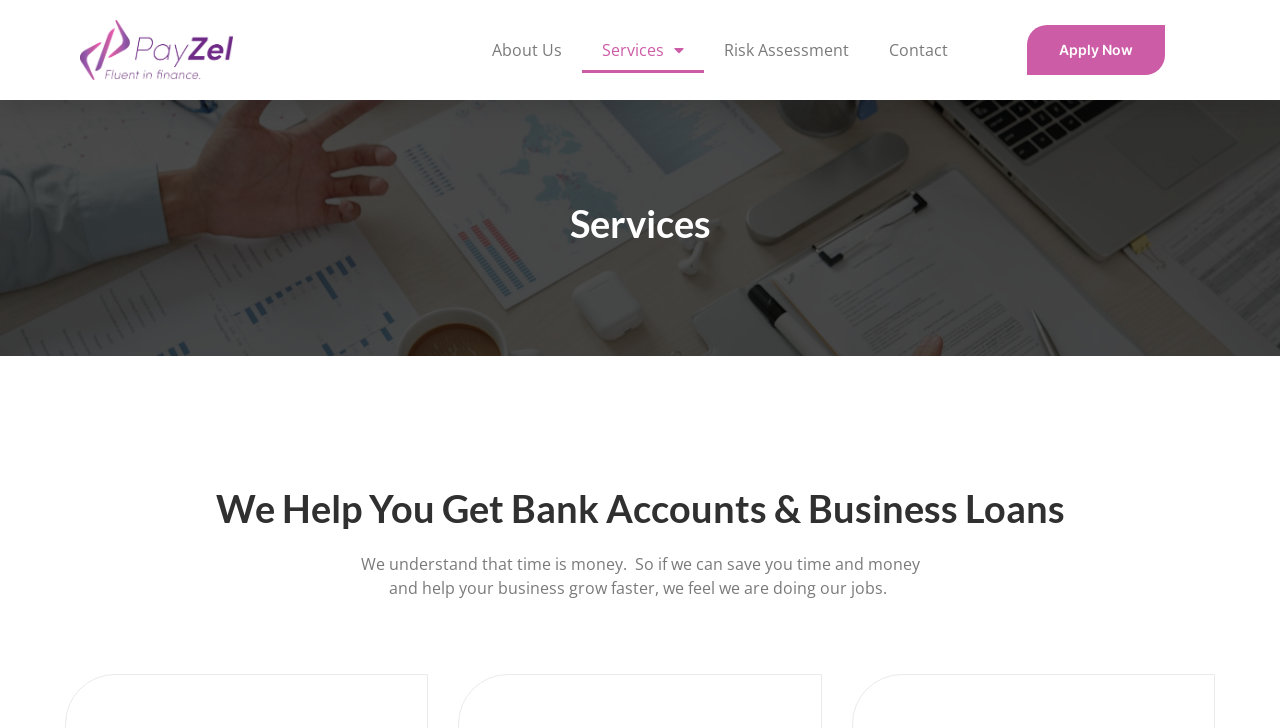Use a single word or phrase to respond to the question:
What is the tone of the text on the webpage?

Professional